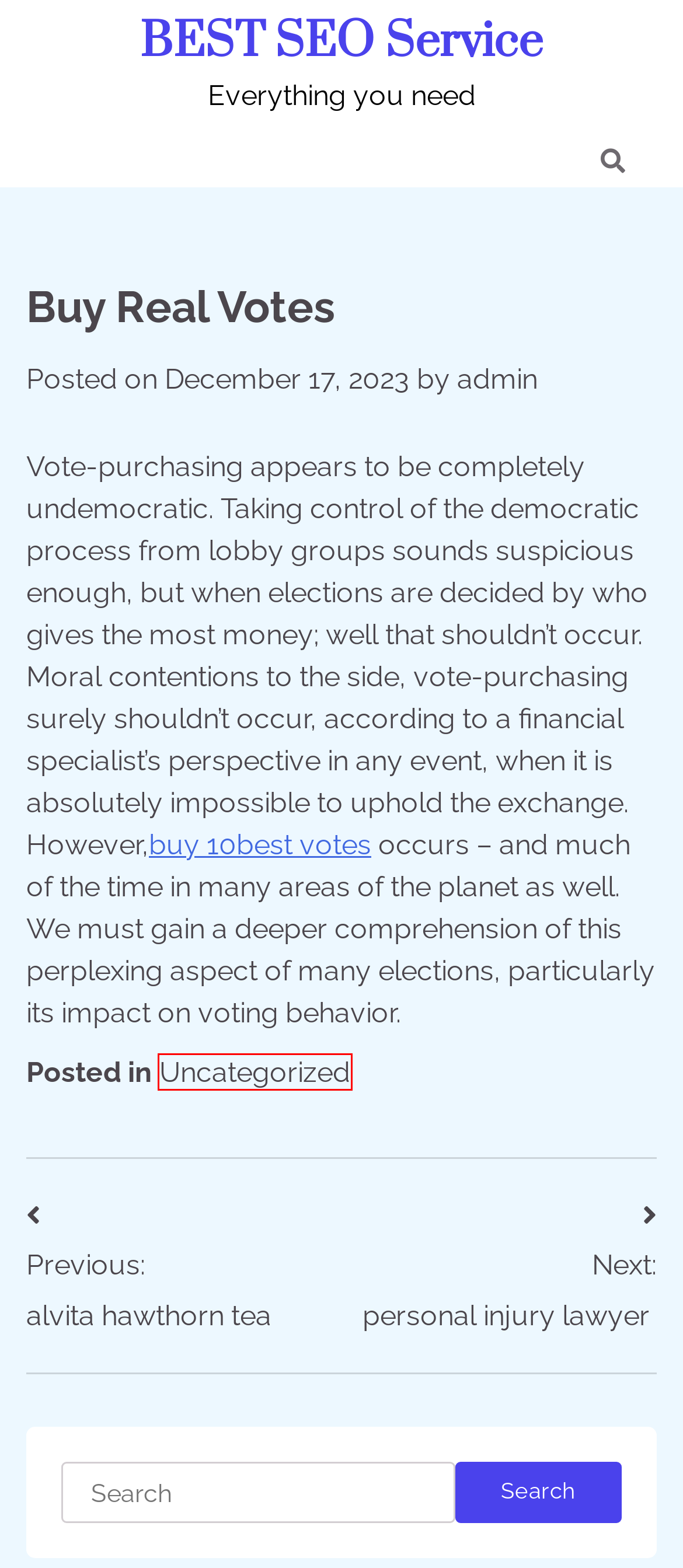Look at the screenshot of a webpage, where a red bounding box highlights an element. Select the best description that matches the new webpage after clicking the highlighted element. Here are the candidates:
A. February 2024 – BEST SEO Service
B. alvita hawthorn tea – BEST SEO Service
C. Buy 10best Votes | Buy Readers Choice Award Votes - Buy Votes for 10best Contests
D. personal injury lawyer  – BEST SEO Service
E. Uncategorized – BEST SEO Service
F. admin – BEST SEO Service
G. BEST SEO Service – Everything you need
H. Love Compatibility in Psychic Readings – BEST SEO Service

E